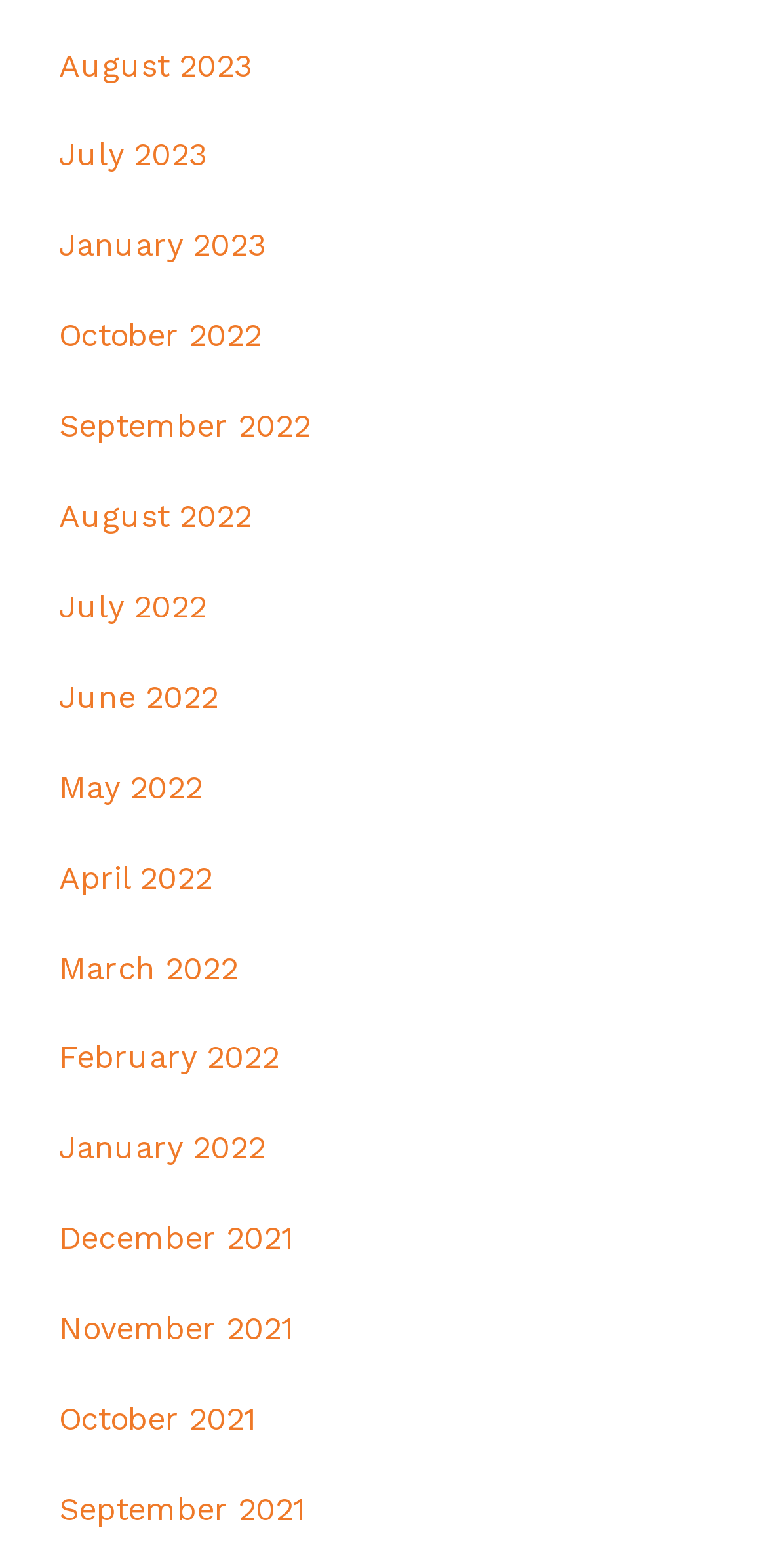Using the element description: "July 2022", determine the bounding box coordinates for the specified UI element. The coordinates should be four float numbers between 0 and 1, [left, top, right, bottom].

[0.038, 0.359, 0.962, 0.416]